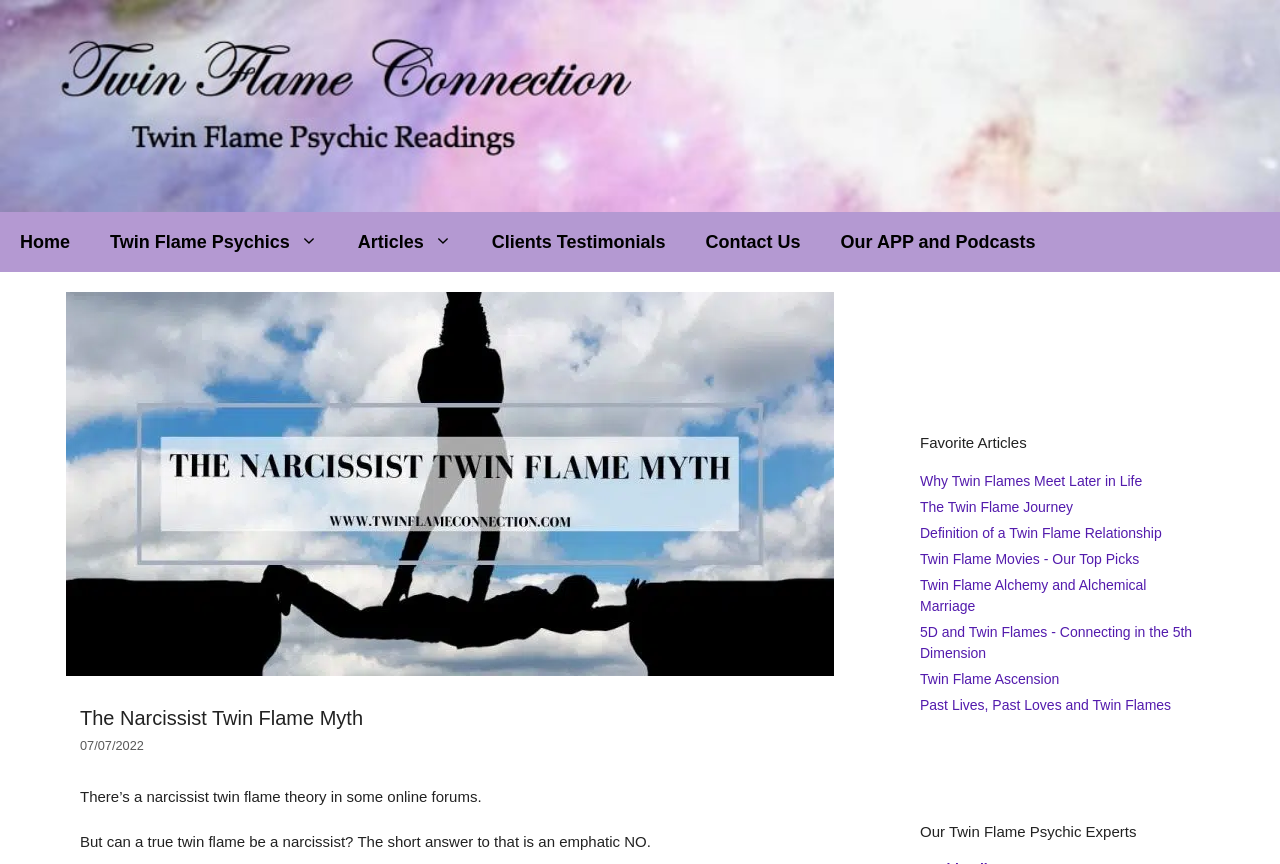Locate the bounding box coordinates of the clickable part needed for the task: "contact us".

[0.536, 0.245, 0.641, 0.315]